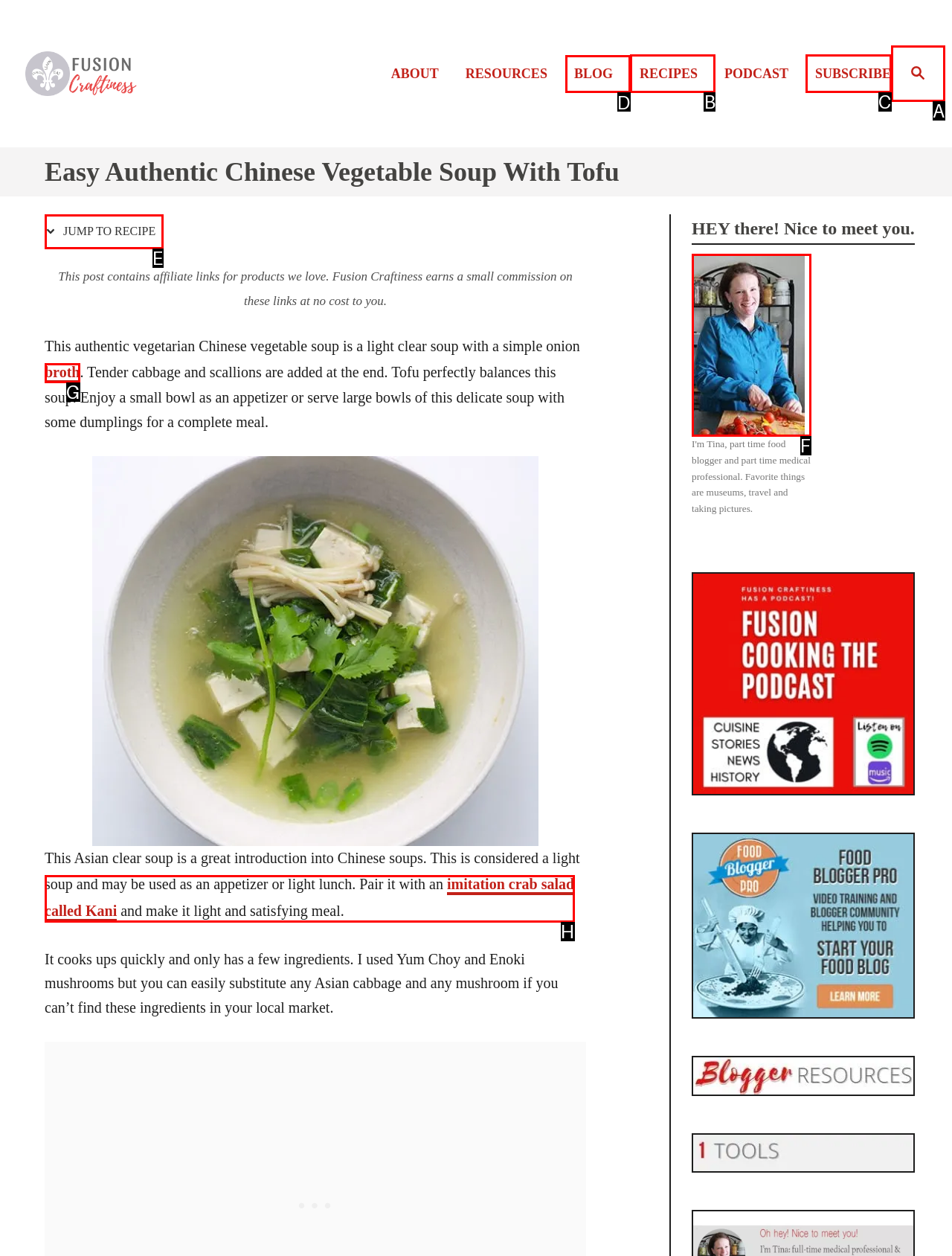Pick the right letter to click to achieve the task: Read the blog
Answer with the letter of the correct option directly.

D